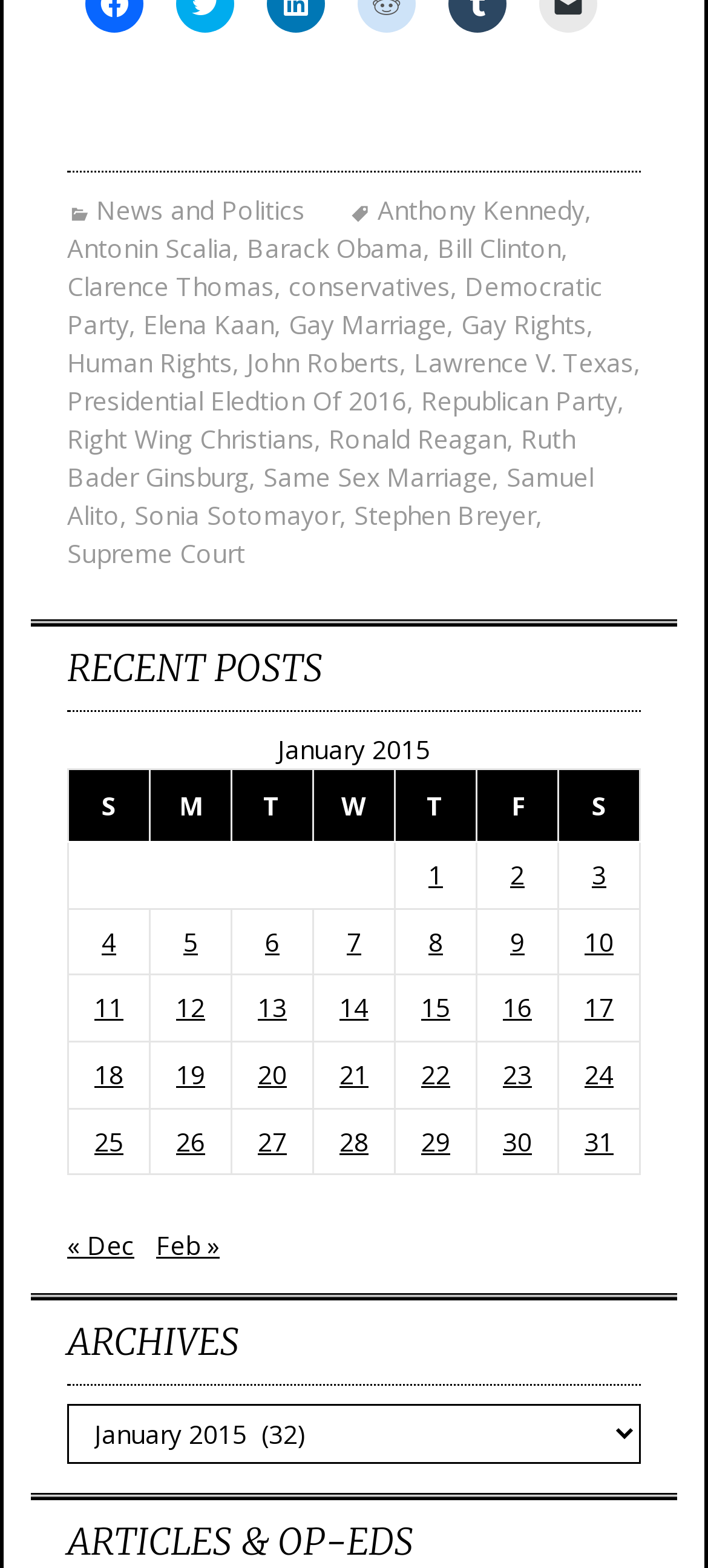Could you determine the bounding box coordinates of the clickable element to complete the instruction: "Check posts published on January 10, 2015"? Provide the coordinates as four float numbers between 0 and 1, i.e., [left, top, right, bottom].

[0.826, 0.589, 0.867, 0.611]